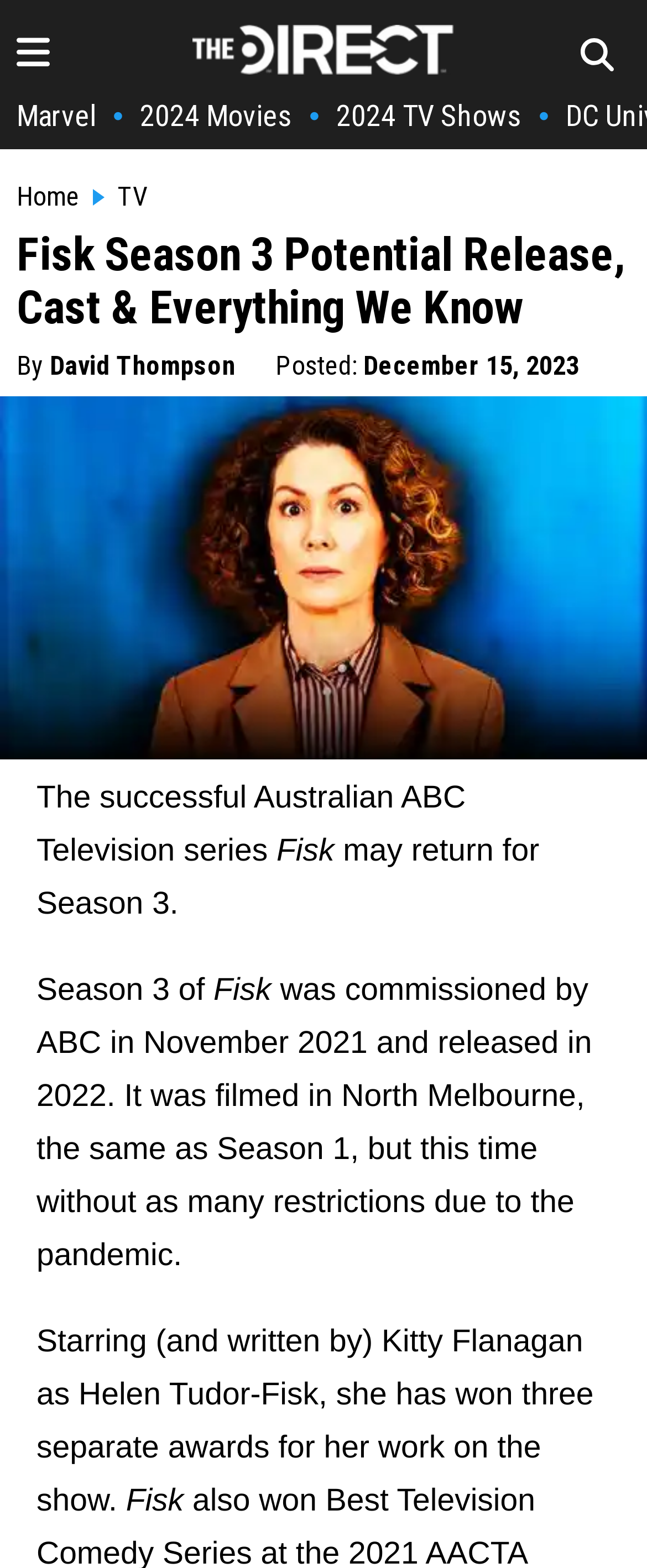Please analyze the image and give a detailed answer to the question:
What is the name of the TV series being discussed?

I found the name of the TV series by reading the text 'Fisk Season 3 Potential Release, Cast & Everything We Know' which is the main heading of the webpage, and also by looking at the repeated mentions of 'Fisk' throughout the article.